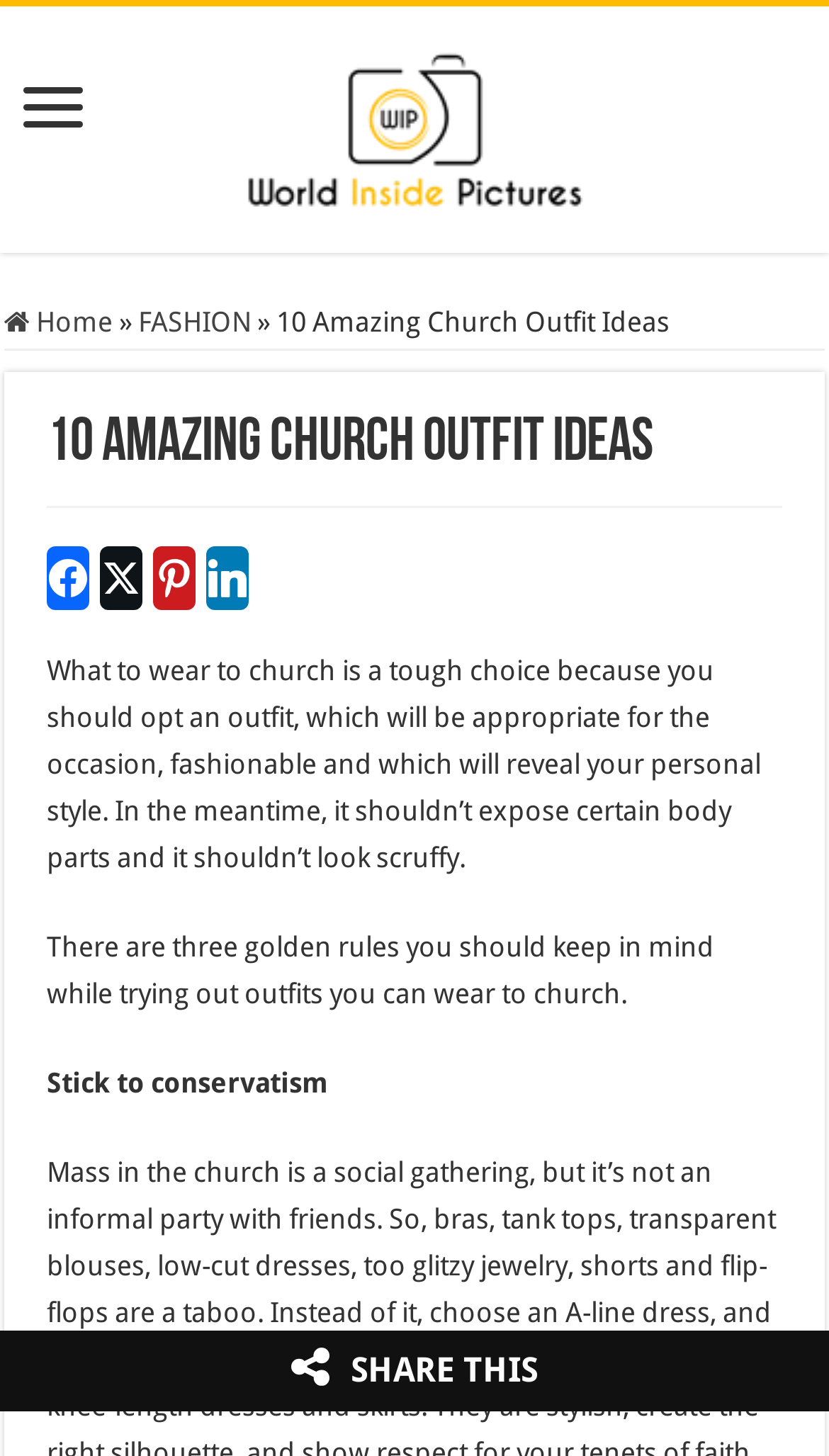Find the bounding box coordinates of the area to click in order to follow the instruction: "Click on the 'World inside pictures' link".

[0.295, 0.05, 0.705, 0.12]